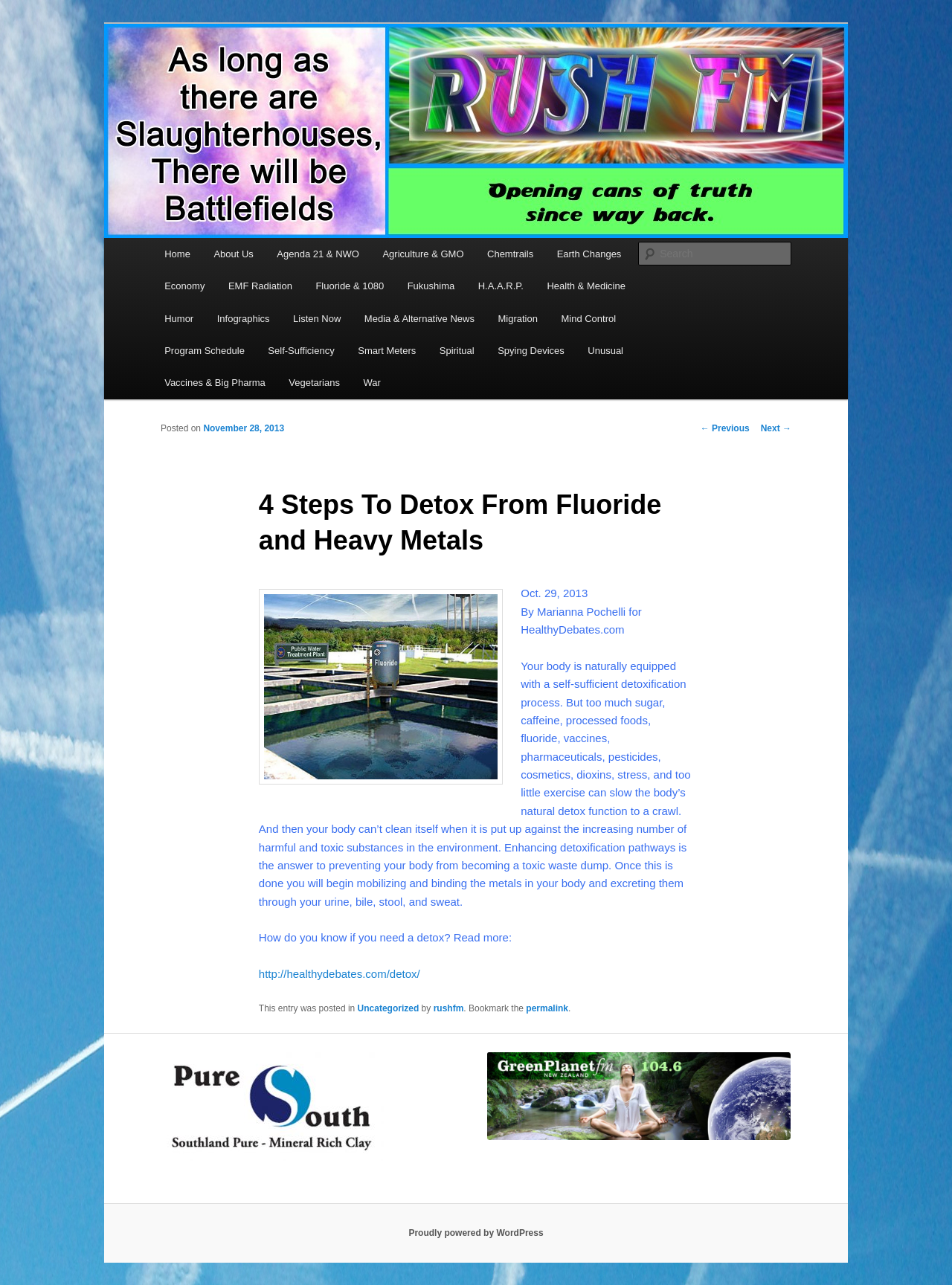Determine the bounding box coordinates of the clickable region to execute the instruction: "follow on facebook". The coordinates should be four float numbers between 0 and 1, denoted as [left, top, right, bottom].

None